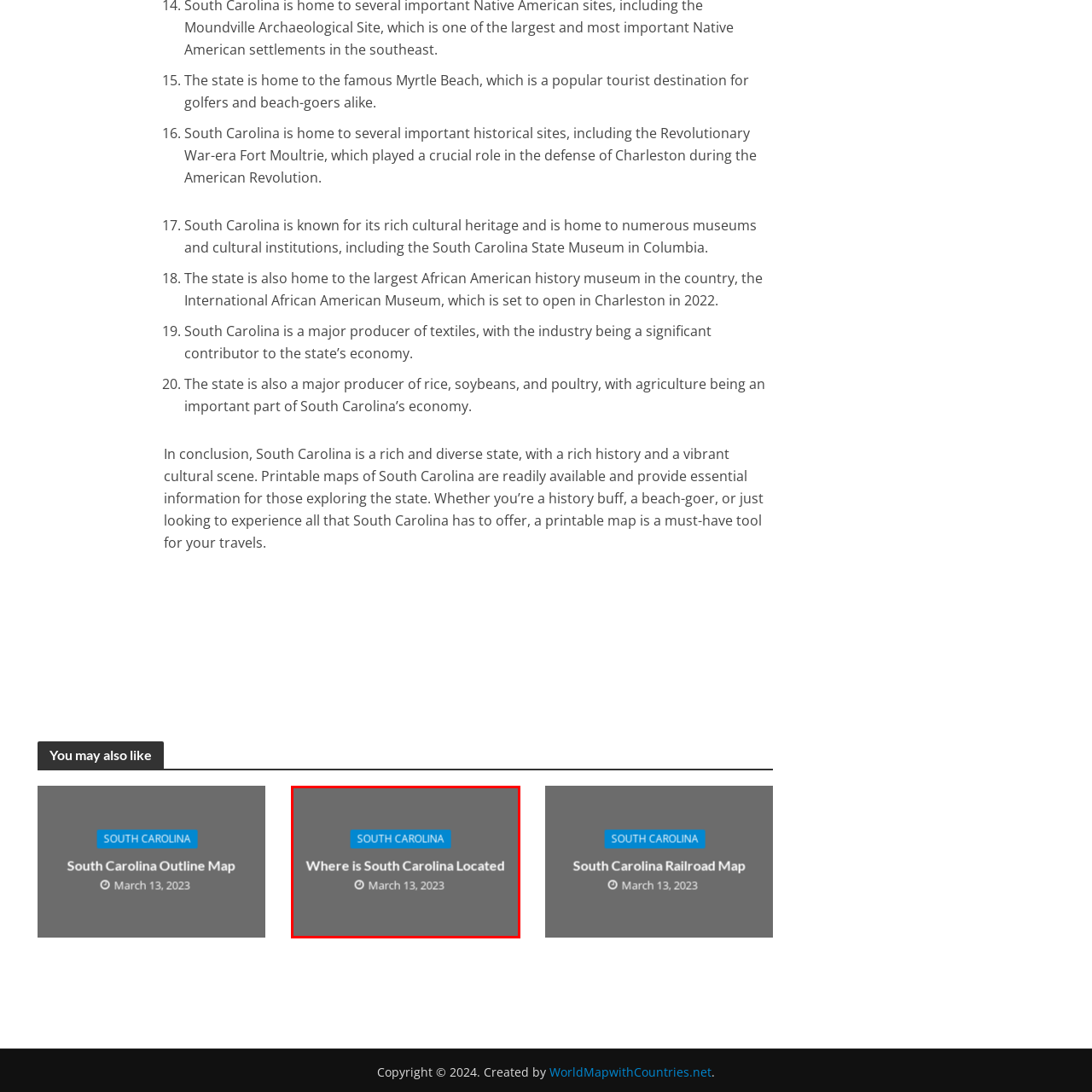Describe in detail the image that is highlighted by the red bounding box.

The image features a header for a section titled "Where is South Carolina Located," presented prominently against a gray background. Above the title, the word "SOUTH CAROLINA" is displayed in bold, blue lettering, emphasizing the state's importance. The date "March 13, 2023" is also included, indicating when this information was published. This design highlights the focus on South Carolina's geographical positioning, making it an informative resource for readers interested in learning about the state's location.